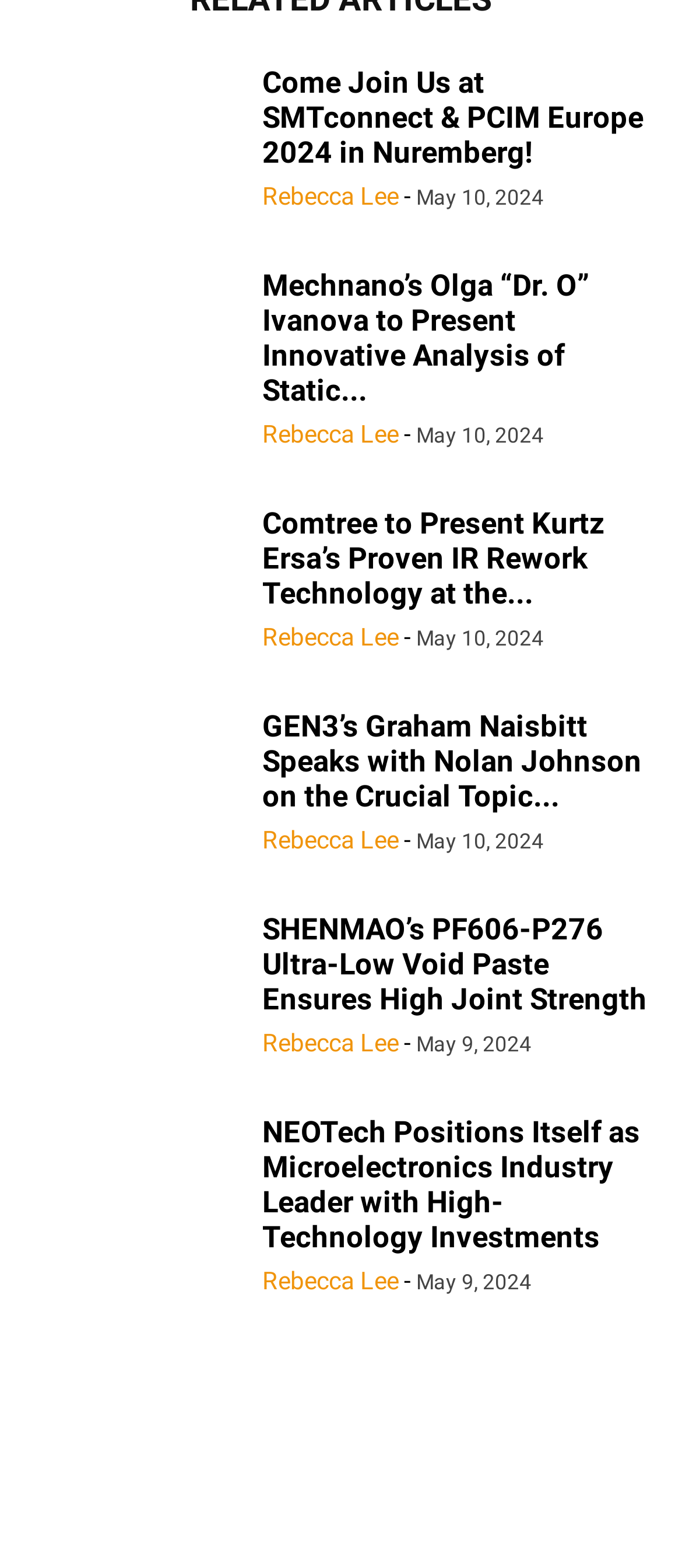Determine the bounding box coordinates of the UI element that matches the following description: "Rebecca Lee". The coordinates should be four float numbers between 0 and 1 in the format [left, top, right, bottom].

[0.385, 0.808, 0.585, 0.826]